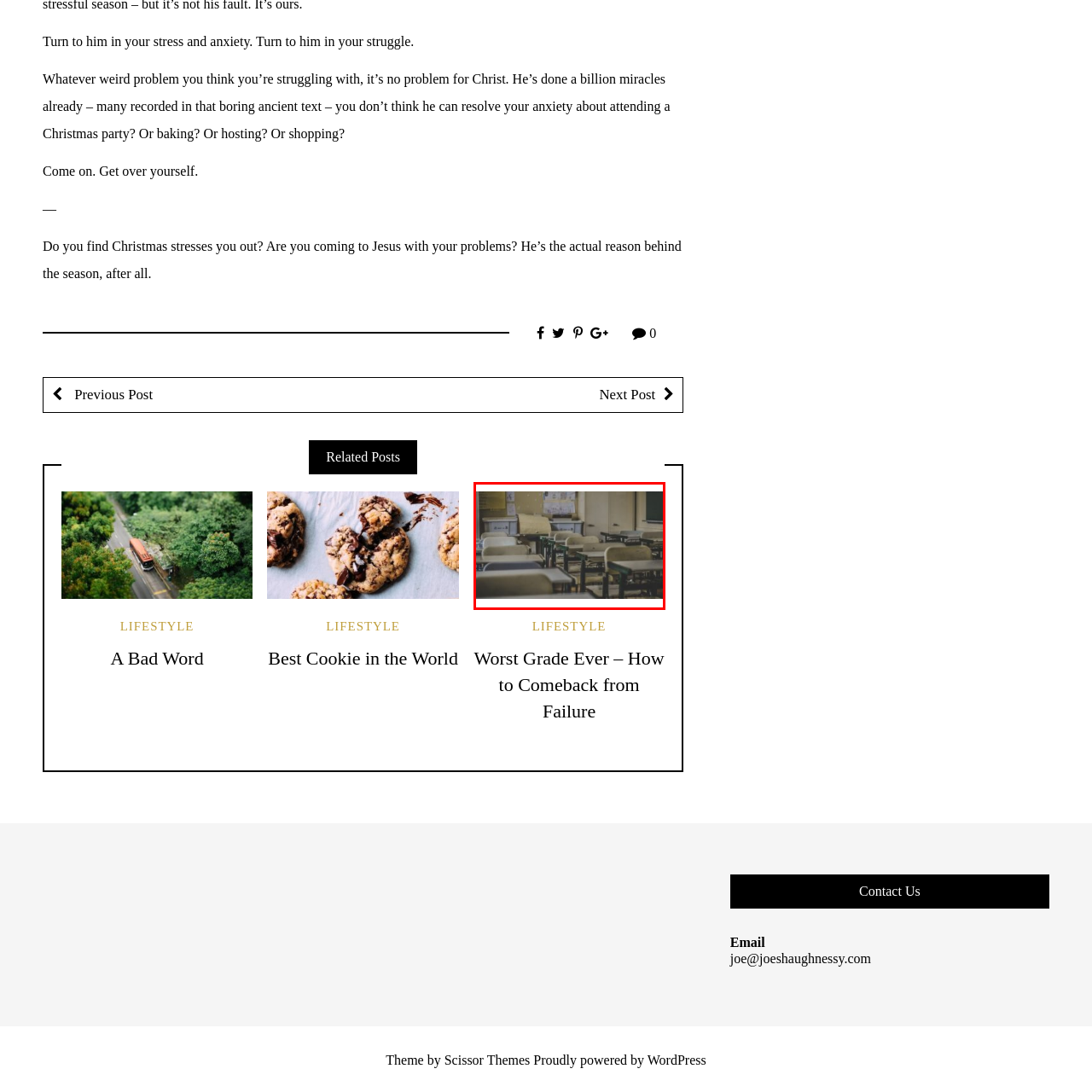Articulate a detailed description of the image enclosed by the red outline.

The image depicts a classroom setting, characterized by a series of empty desks and chairs arranged in neat rows, inviting an atmosphere of quiet anticipation. The desks feature a simple design with light-colored surfaces and green metal frames, typical of educational environments. In the background, faint outlines of bulletin boards and classroom materials can be seen, hinting at a learning space that has recently been used. The overall ambiance suggests a moment of calm before students arrive, reflecting themes of education, potential, and the journey of learning. The scene embodies the essence of a place dedicated to growth and development, perfectly encapsulating the challenges and opportunities of school life.